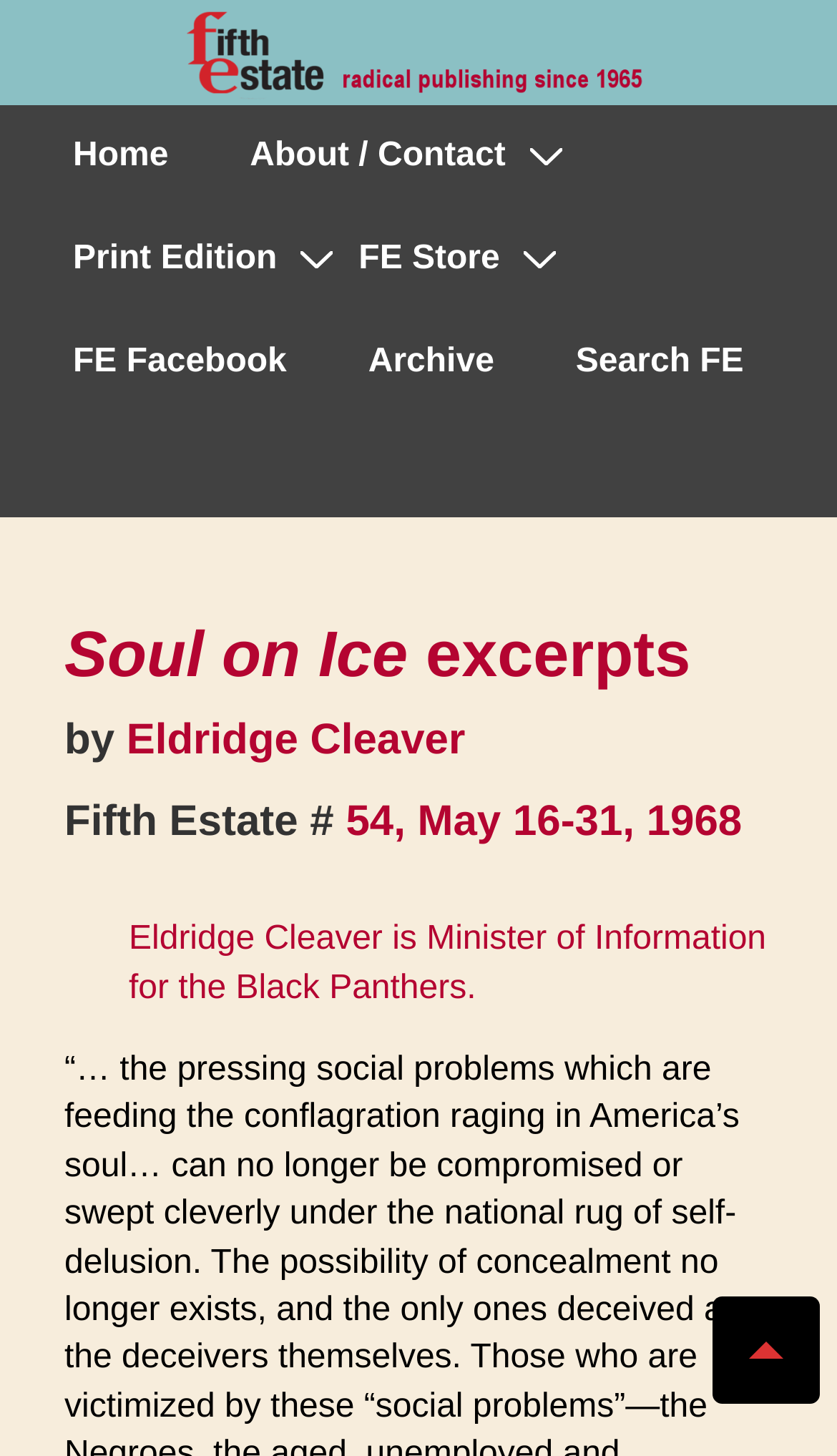Use a single word or phrase to answer the question: 
What is the name of the author of the excerpts?

Eldridge Cleaver